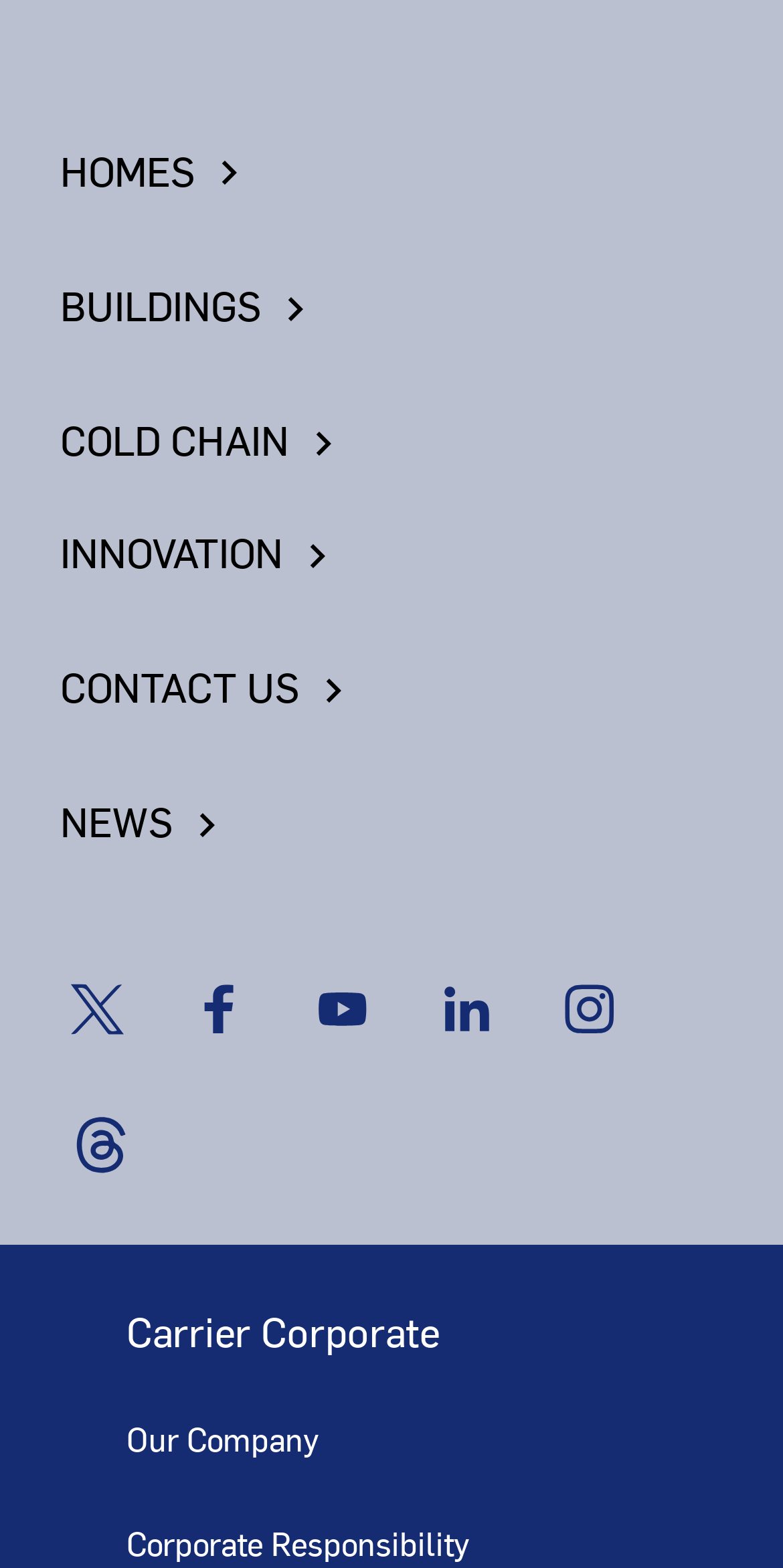Answer the question briefly using a single word or phrase: 
How many links are there in the bottom section?

3